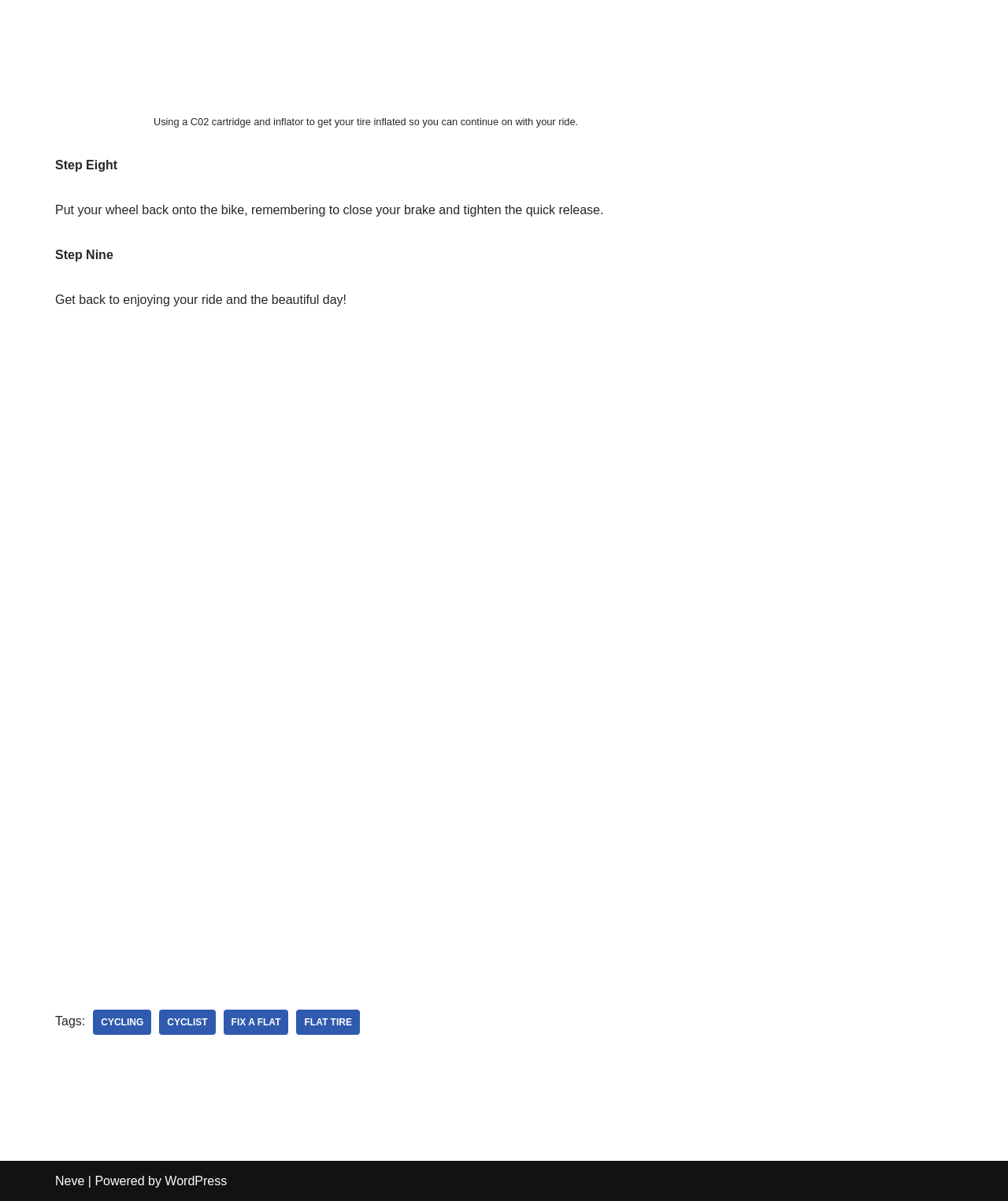Find and provide the bounding box coordinates for the UI element described here: "flat tire". The coordinates should be given as four float numbers between 0 and 1: [left, top, right, bottom].

[0.294, 0.84, 0.357, 0.861]